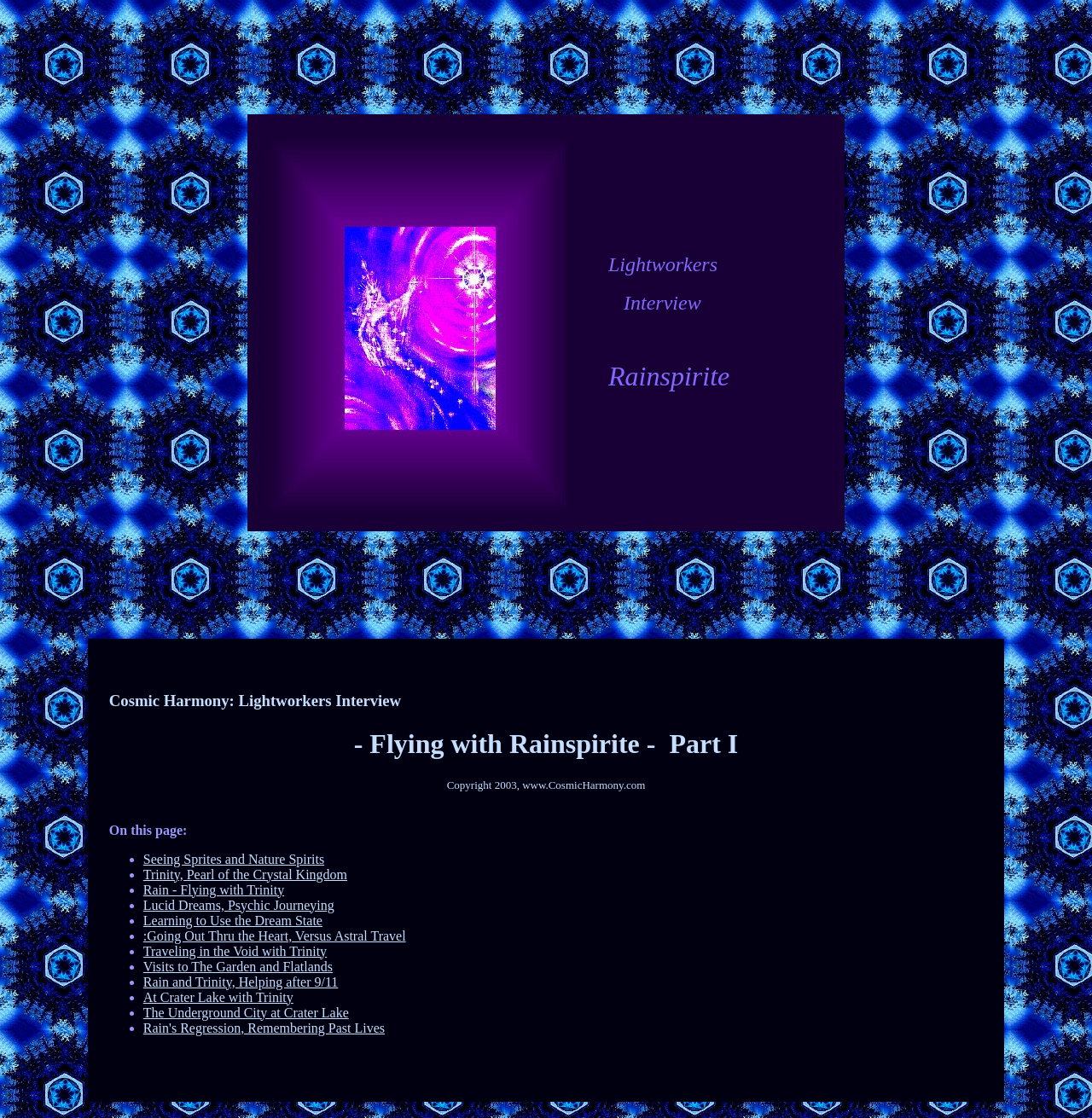How many topics are discussed on this page?
Can you offer a detailed and complete answer to this question?

The number of topics discussed on this page can be determined by counting the bullet points in the list. There are 13 bullet points, each corresponding to a different topic, such as 'Seeing Sprites and Nature Spirits', 'Trinity, Pearl of the Crystal Kingdom', and so on.